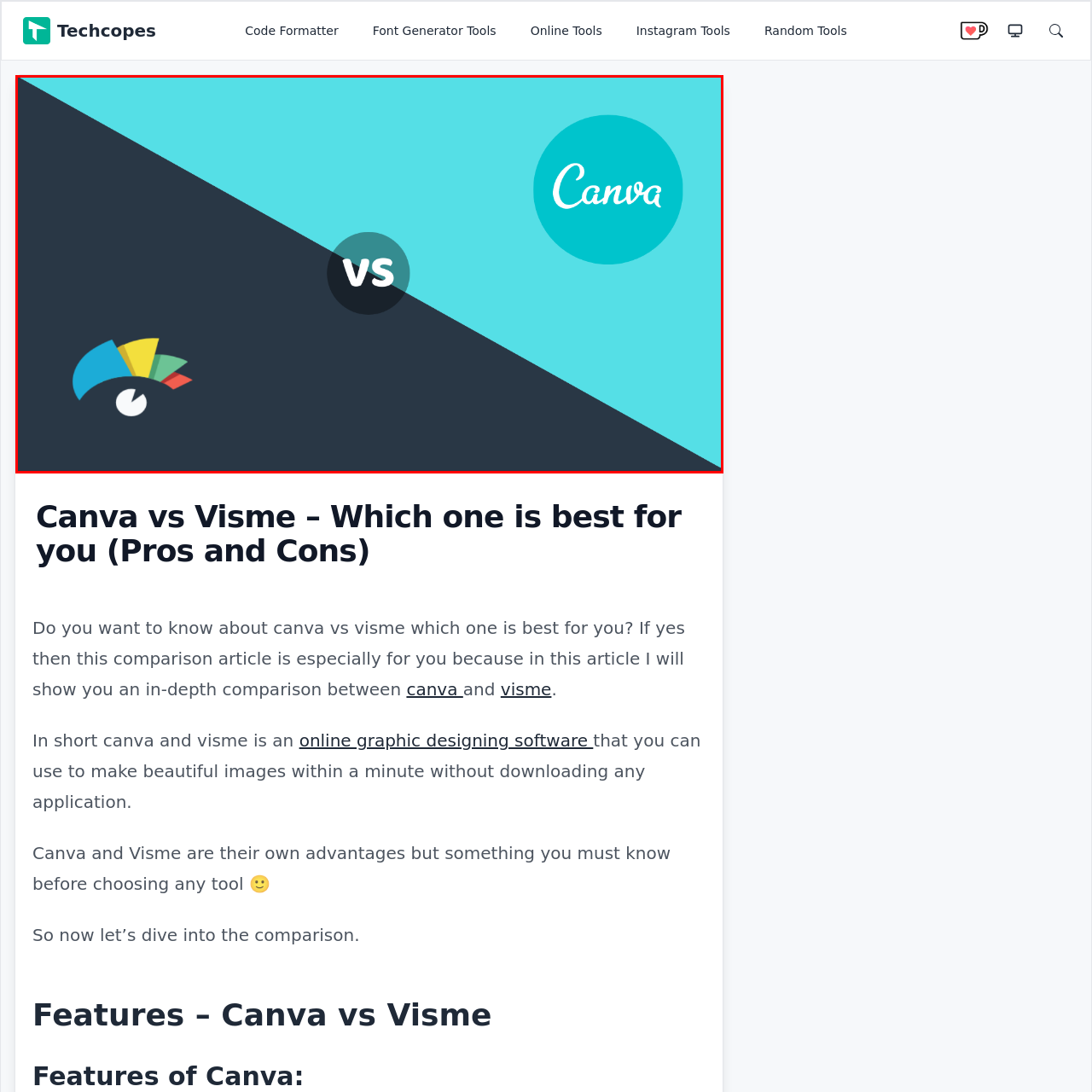Check the image inside the red boundary and briefly answer: What is the shape of Canva's logo?

Circular